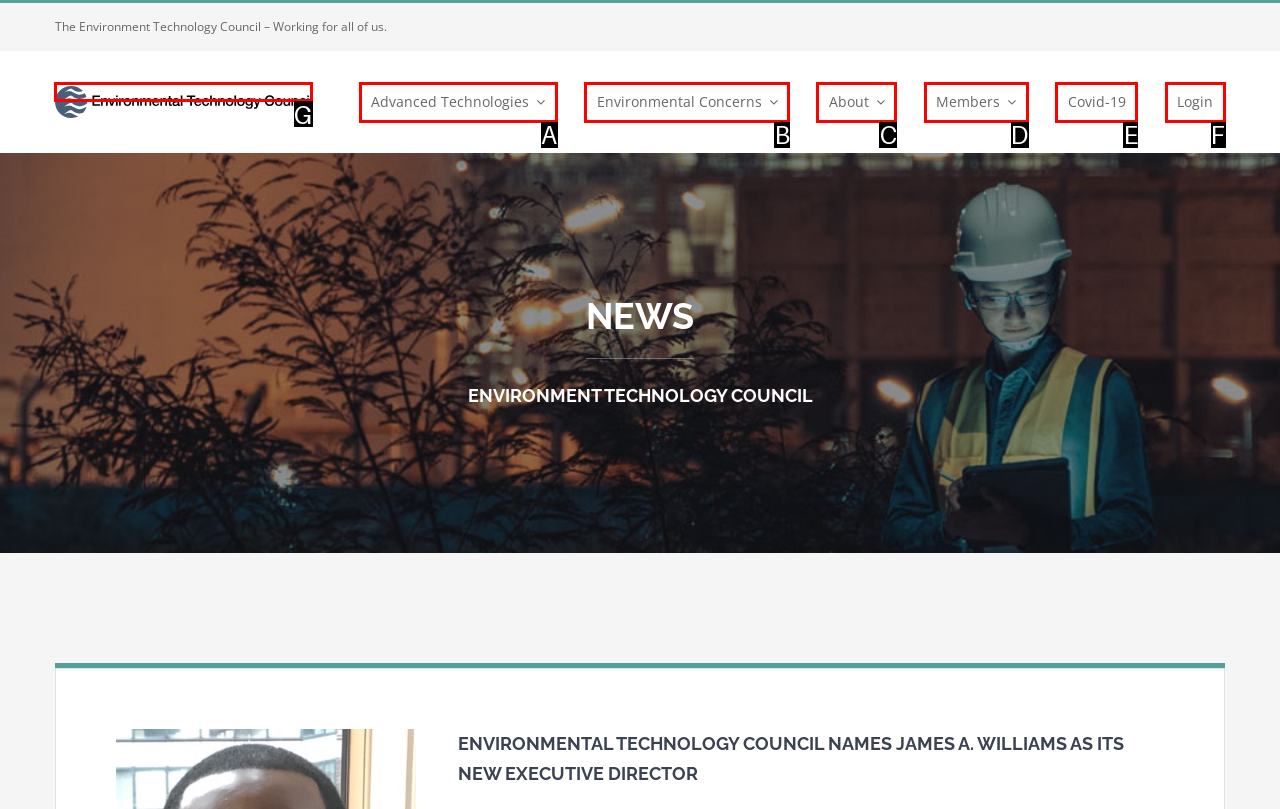Tell me which one HTML element best matches the description: alt="Environment Technology Council Logo" Answer with the option's letter from the given choices directly.

G